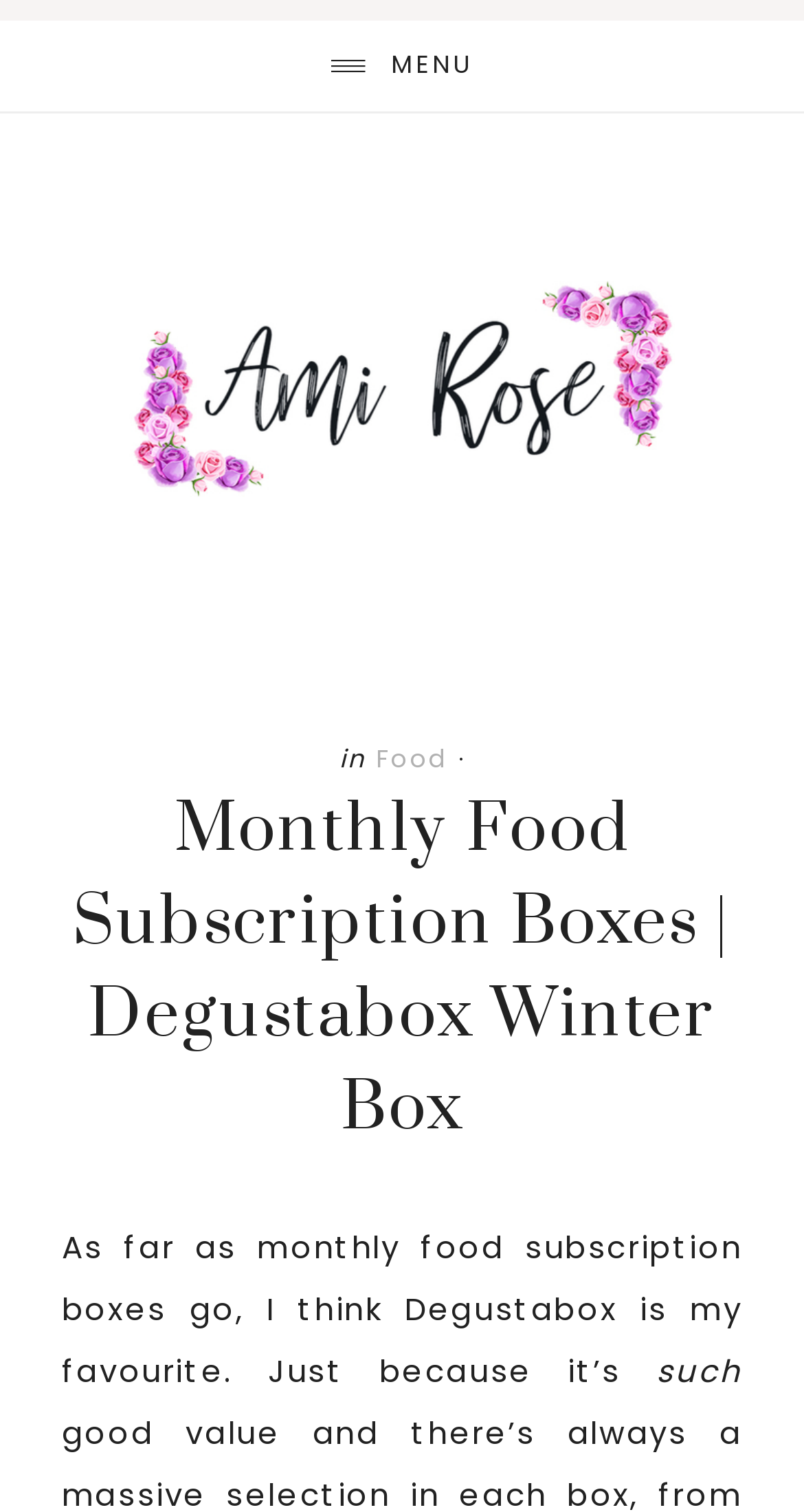Describe all the significant parts and information present on the webpage.

The webpage is about monthly food subscription boxes, specifically featuring Degustabox. At the top, there are two skip links, one for main content and one for the primary sidebar, positioned at the top-left corner of the page. Next to them is a menu button with a hamburger icon, spanning the entire width of the page.

Below the menu button, there is a header section with a link to "Ami Rose" at the top-left corner. Within this section, there is a subheading that reads "Monthly Food Subscription Boxes | Degustabox Winter Box" positioned below the "Ami Rose" link. To the left of the subheading, there are two links, "Food" and a separator dot.

The main content of the page starts with a paragraph of text that discusses Degustabox, stating that it is the author's favorite monthly food subscription box. The text continues, describing the benefits of Degustabox, mentioning that it offers 10-15 food and drink products for just £5.99.